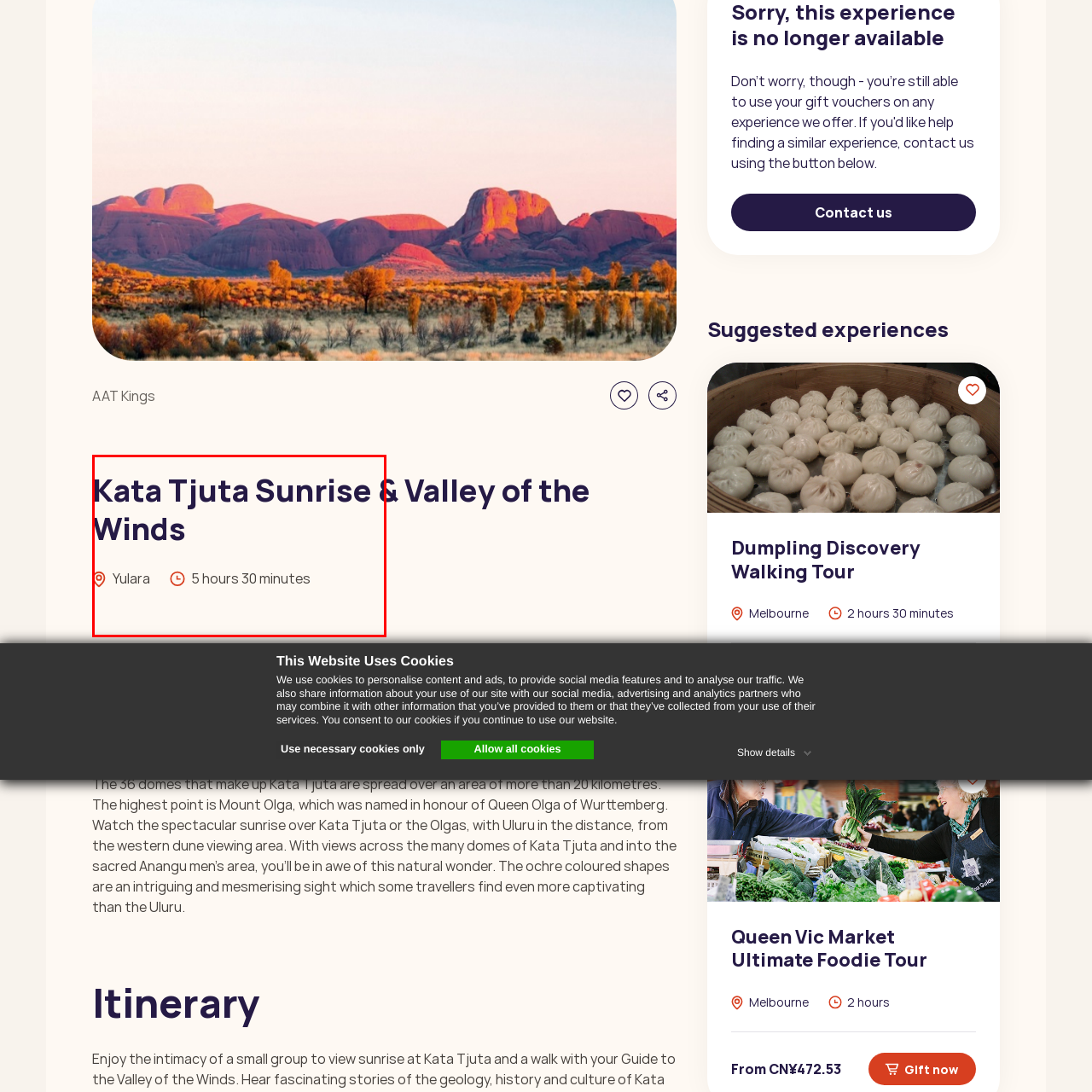Write a thorough description of the contents of the image marked by the red outline.

Explore the breathtaking "Kata Tjuta Sunrise & Valley of the Winds" experience, set in the stunning landscape of Yulara. This adventure lasts 5 hours and 30 minutes, offering a chance to witness the majestic beauty of the Kata Tjuta rock formations at sunrise. Perfect for nature lovers and adventure seekers, this journey promises unforgettable views and a memorable connection with the iconic Australian outback.